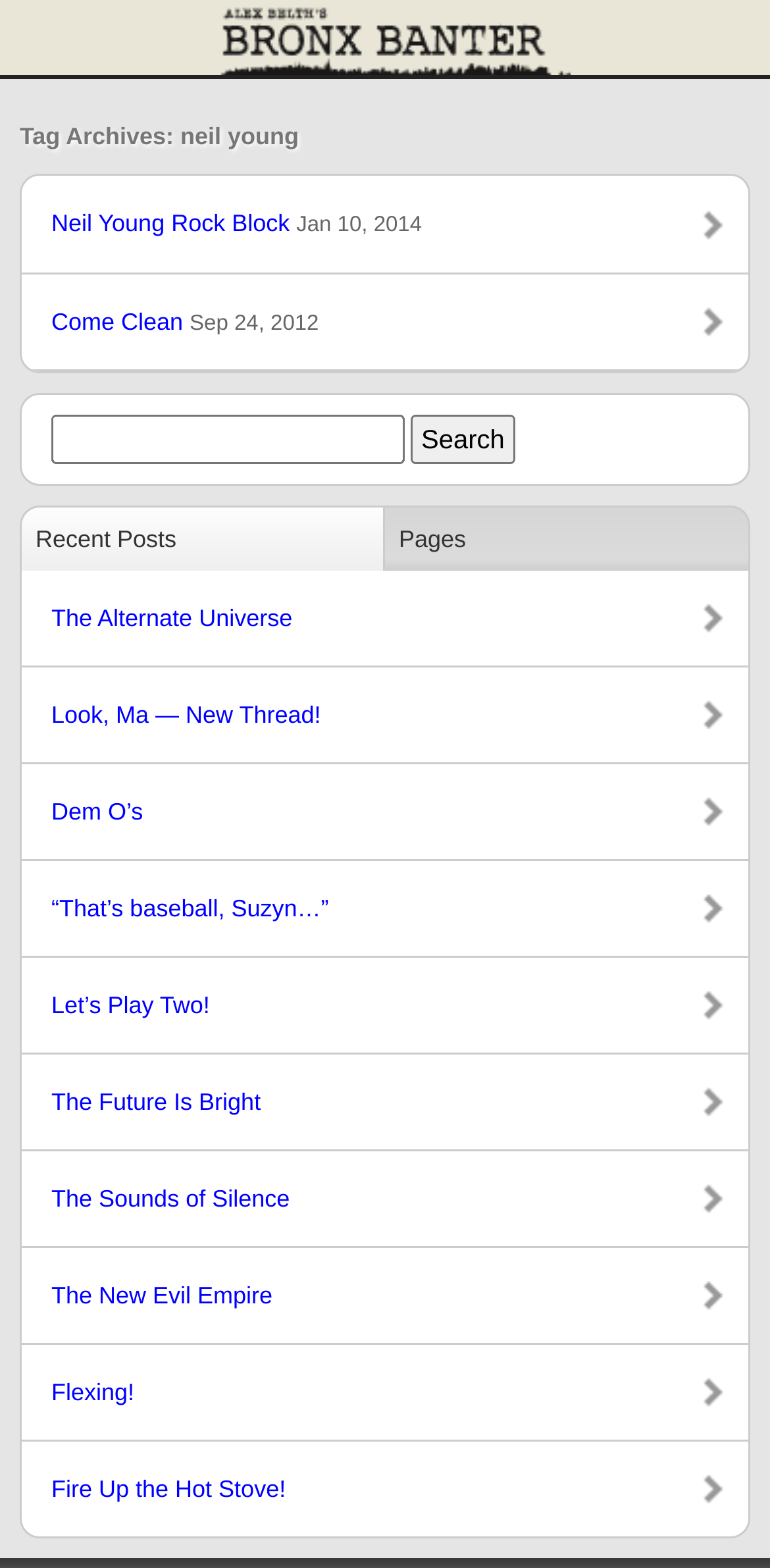Please find the bounding box for the UI element described by: "Pages".

[0.5, 0.322, 0.974, 0.364]